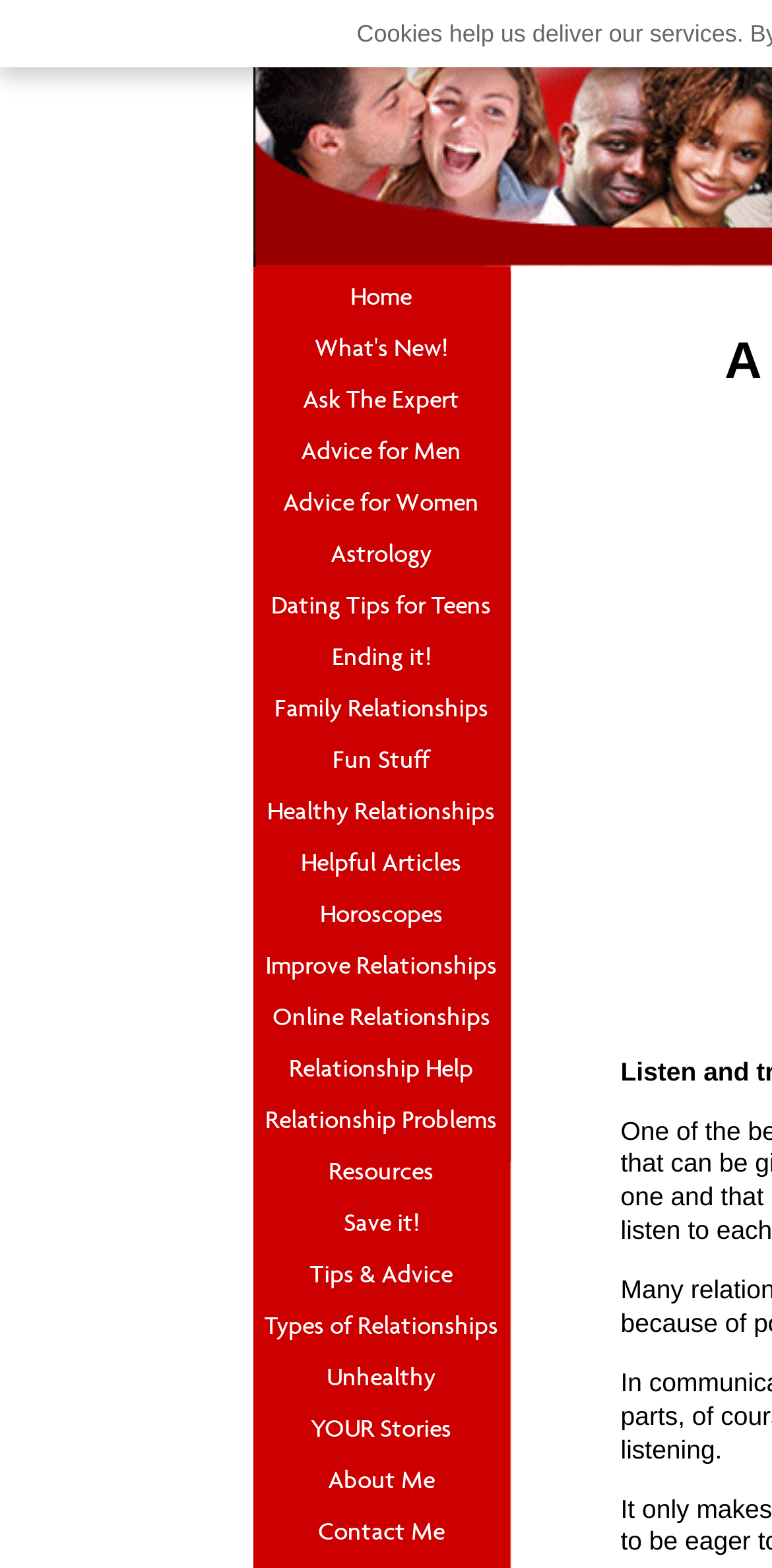Extract the primary header of the webpage and generate its text.

A Few Relationship Tips for You